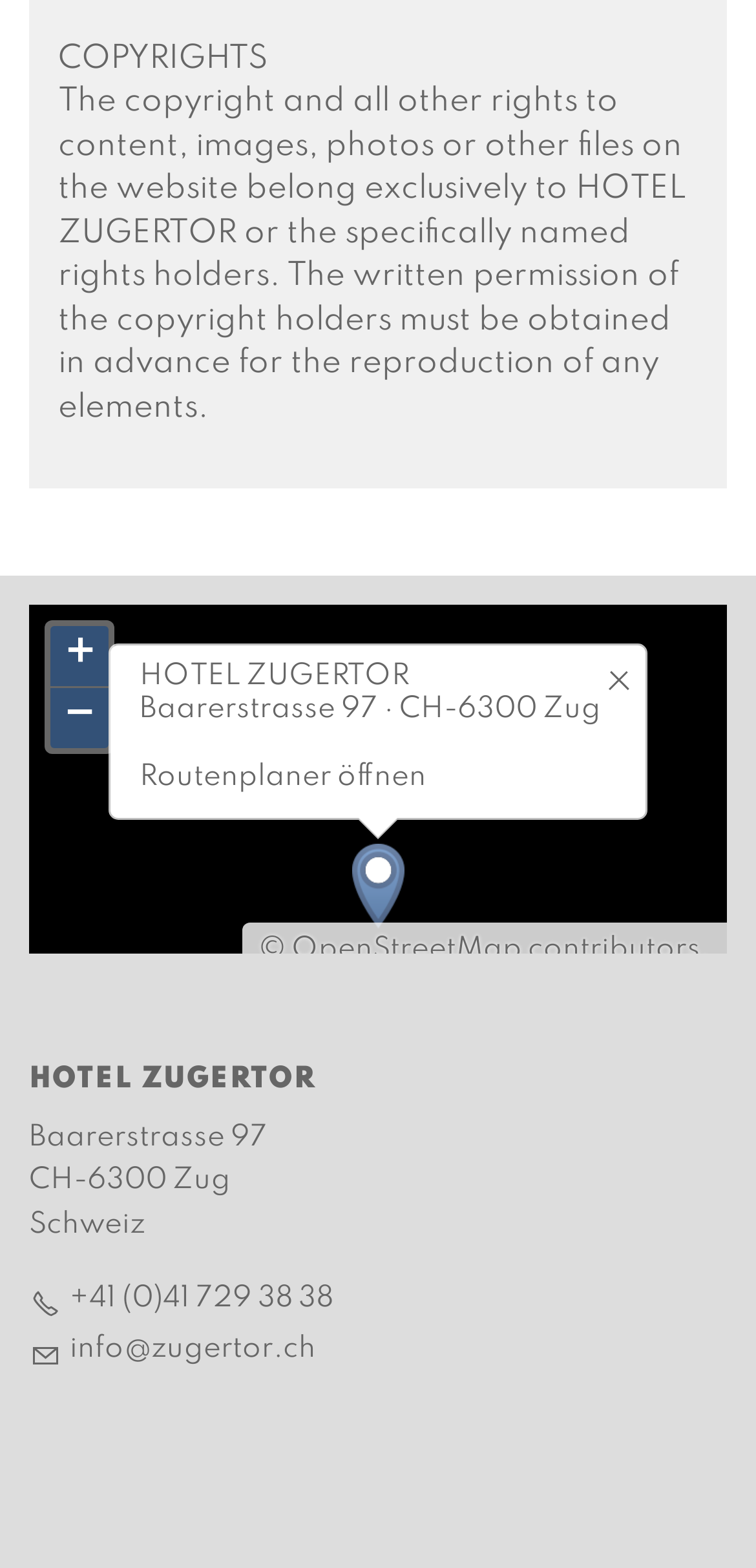Please look at the image and answer the question with a detailed explanation: What is the phone number of the hotel?

The phone number of the hotel can be found in the link element with the text '+41 (0)41 729 38 38'.